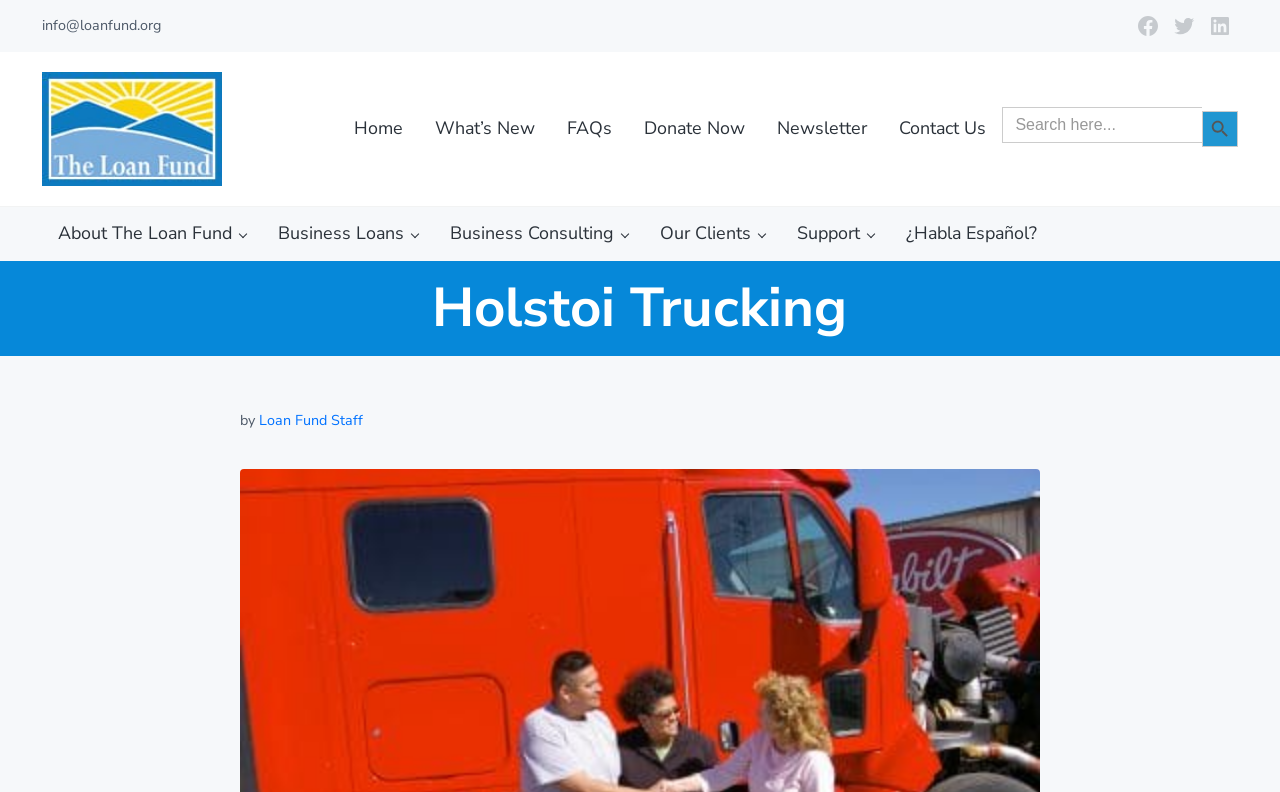Provide a brief response to the question below using a single word or phrase: 
What is the email address at the top of the page?

info@loanfund.org